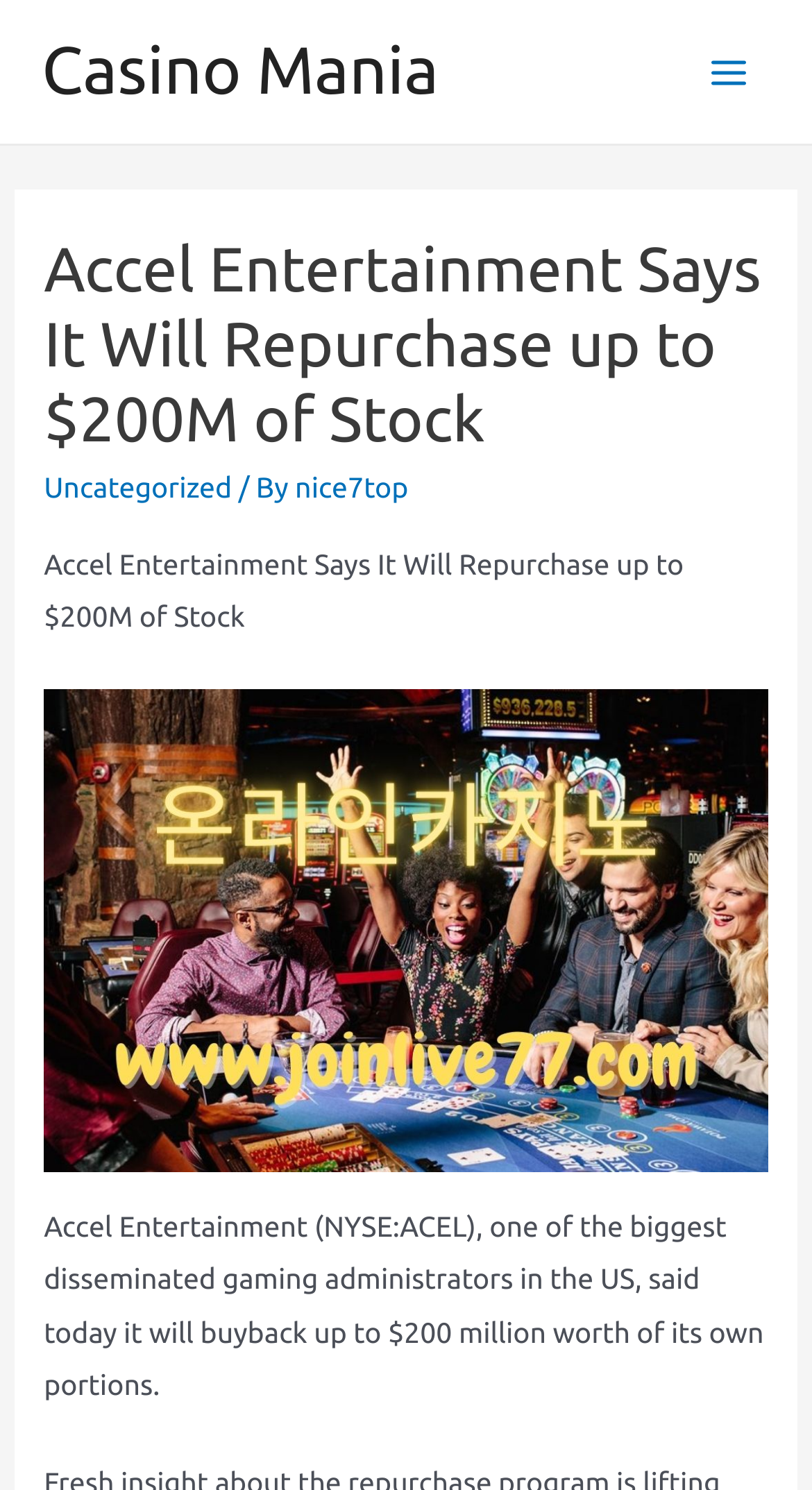Identify the bounding box coordinates for the UI element described by the following text: "Casino Mania". Provide the coordinates as four float numbers between 0 and 1, in the format [left, top, right, bottom].

[0.051, 0.023, 0.54, 0.073]